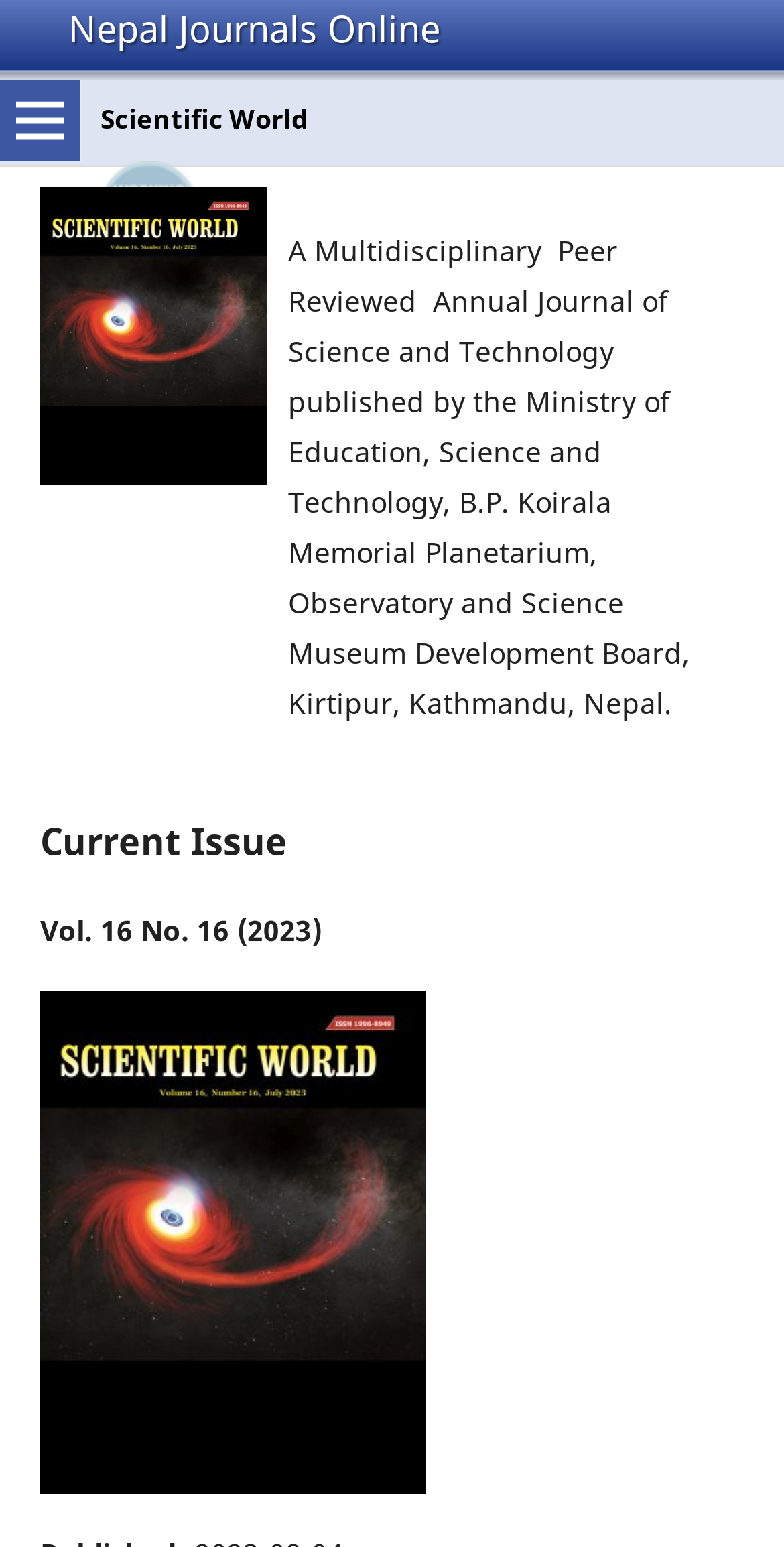Please answer the following question using a single word or phrase: 
What is the current issue of the journal?

Vol. 16 No. 16 (2023)